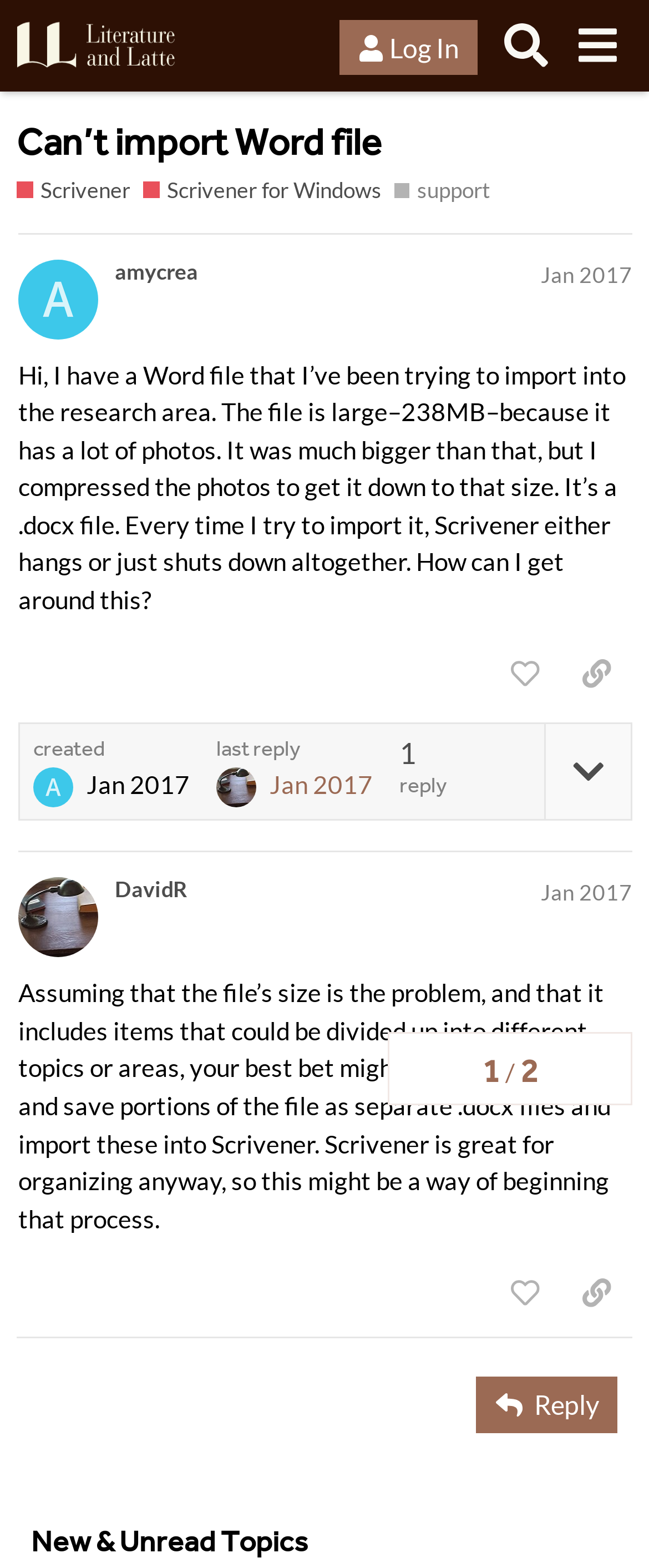Please identify the bounding box coordinates of the area I need to click to accomplish the following instruction: "Read more about estate planning".

None